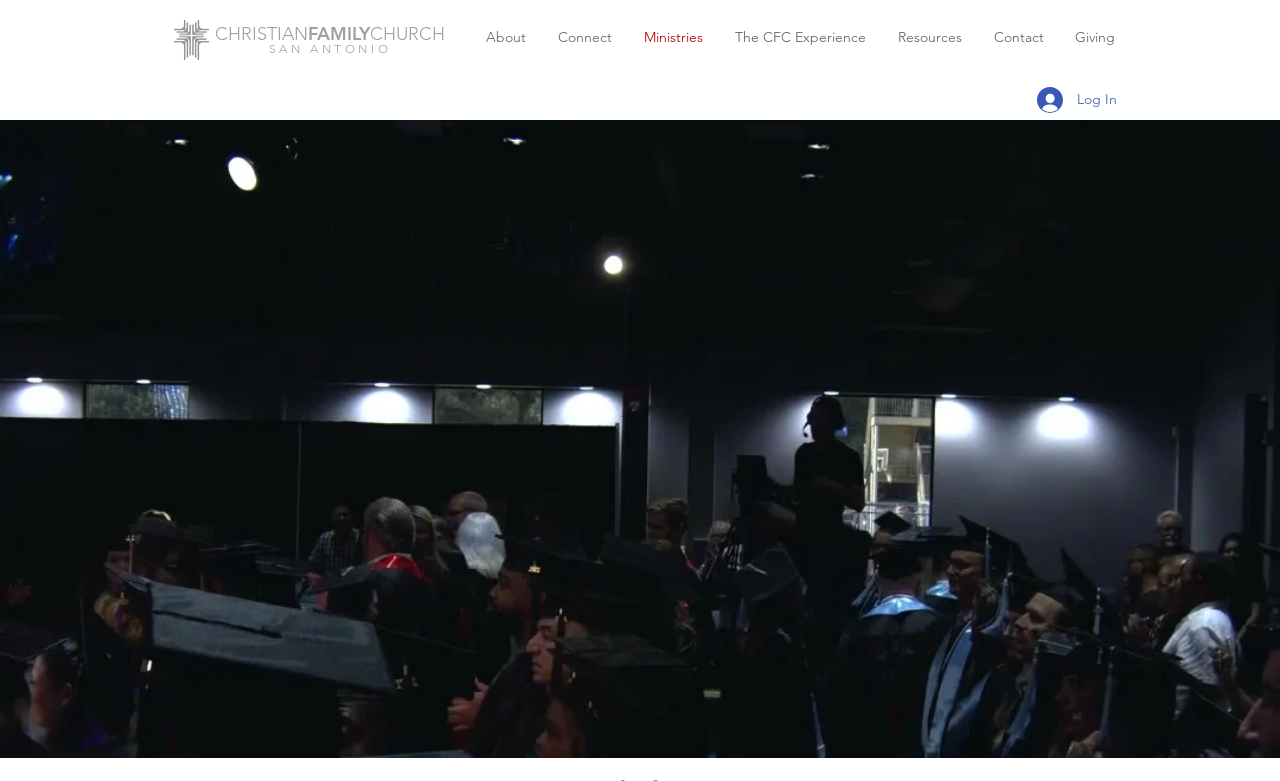Identify the bounding box coordinates of the part that should be clicked to carry out this instruction: "Log In to the system".

[0.799, 0.104, 0.884, 0.152]